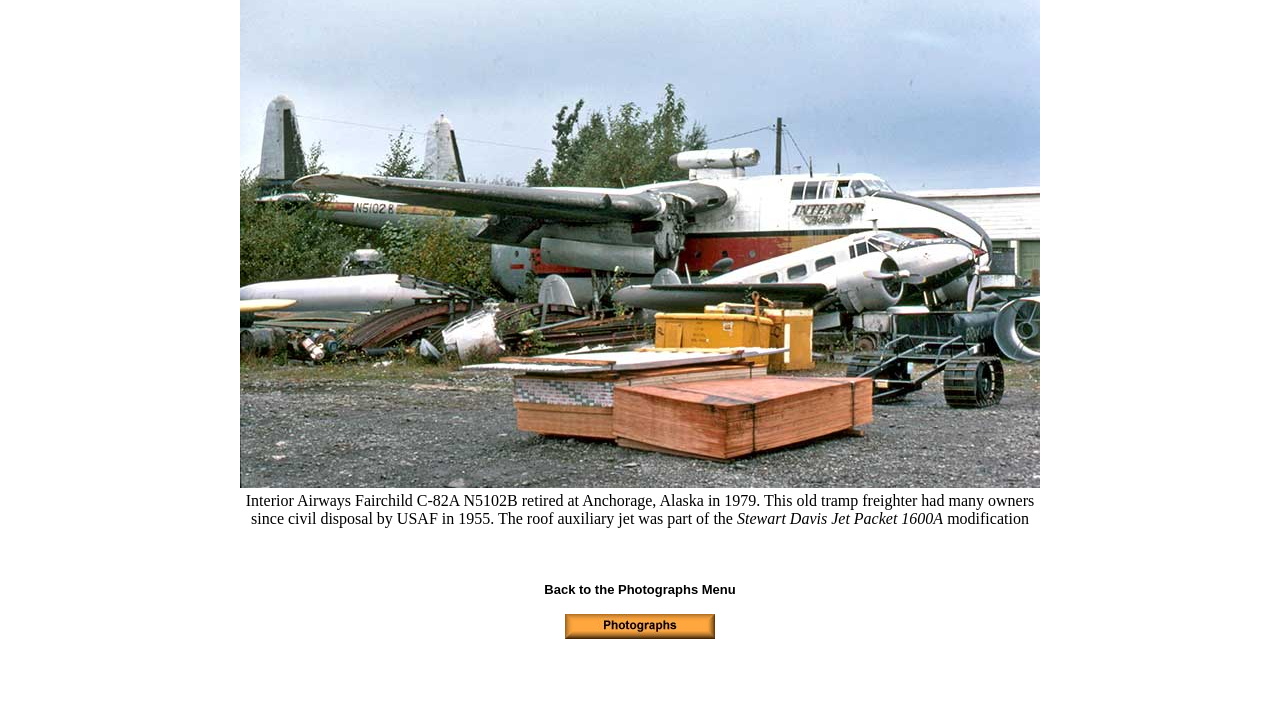Answer in one word or a short phrase: 
What modification was made to the aircraft?

Stewart Davis Jet Packet 1600A